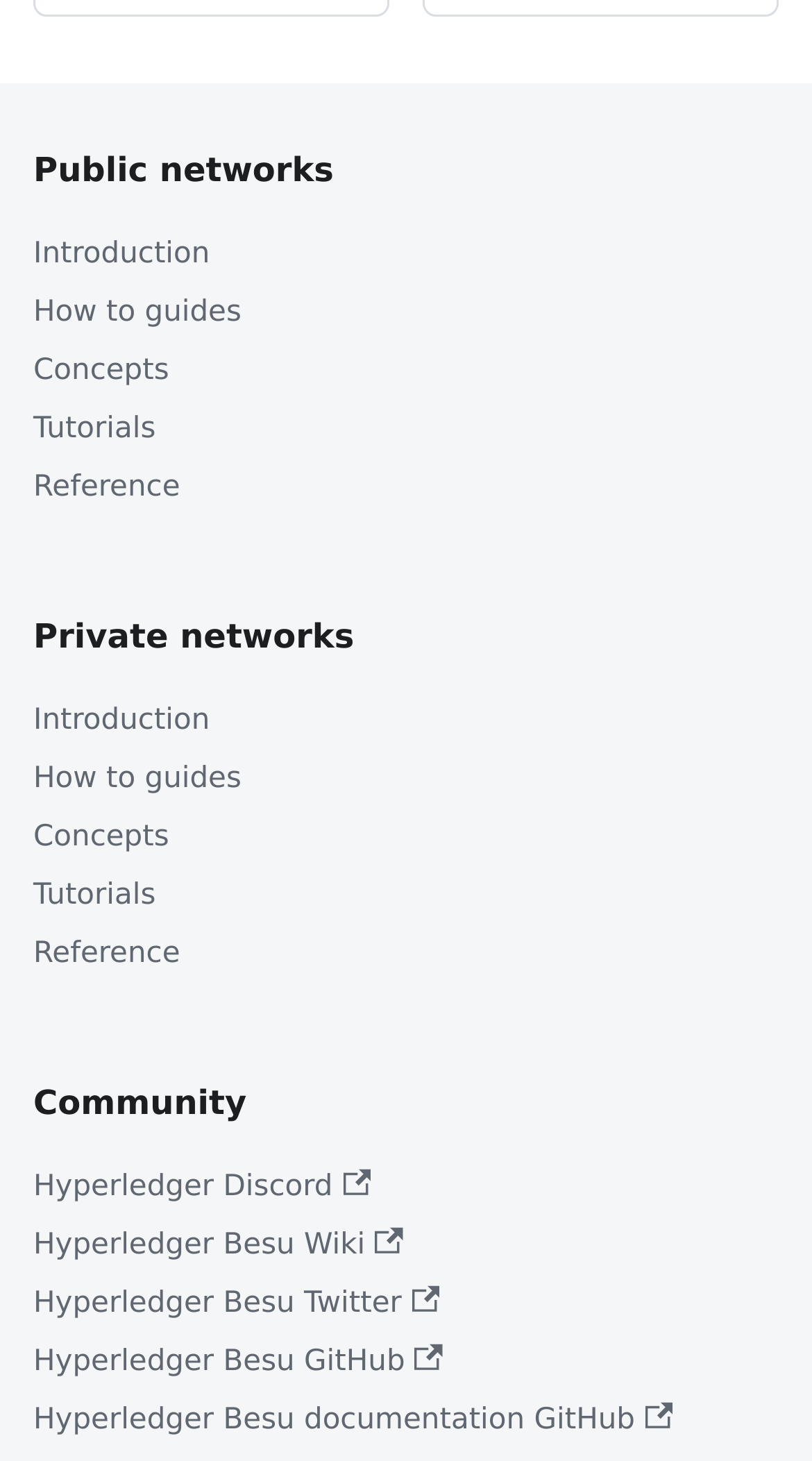How many social media links are there under 'Community'?
Refer to the screenshot and deliver a thorough answer to the question presented.

Under the 'Community' category, I can see three social media links: 'Hyperledger Discord', 'Hyperledger Besu Twitter', and 'Hyperledger Besu GitHub'. These links are listed vertically under the 'Community' category.